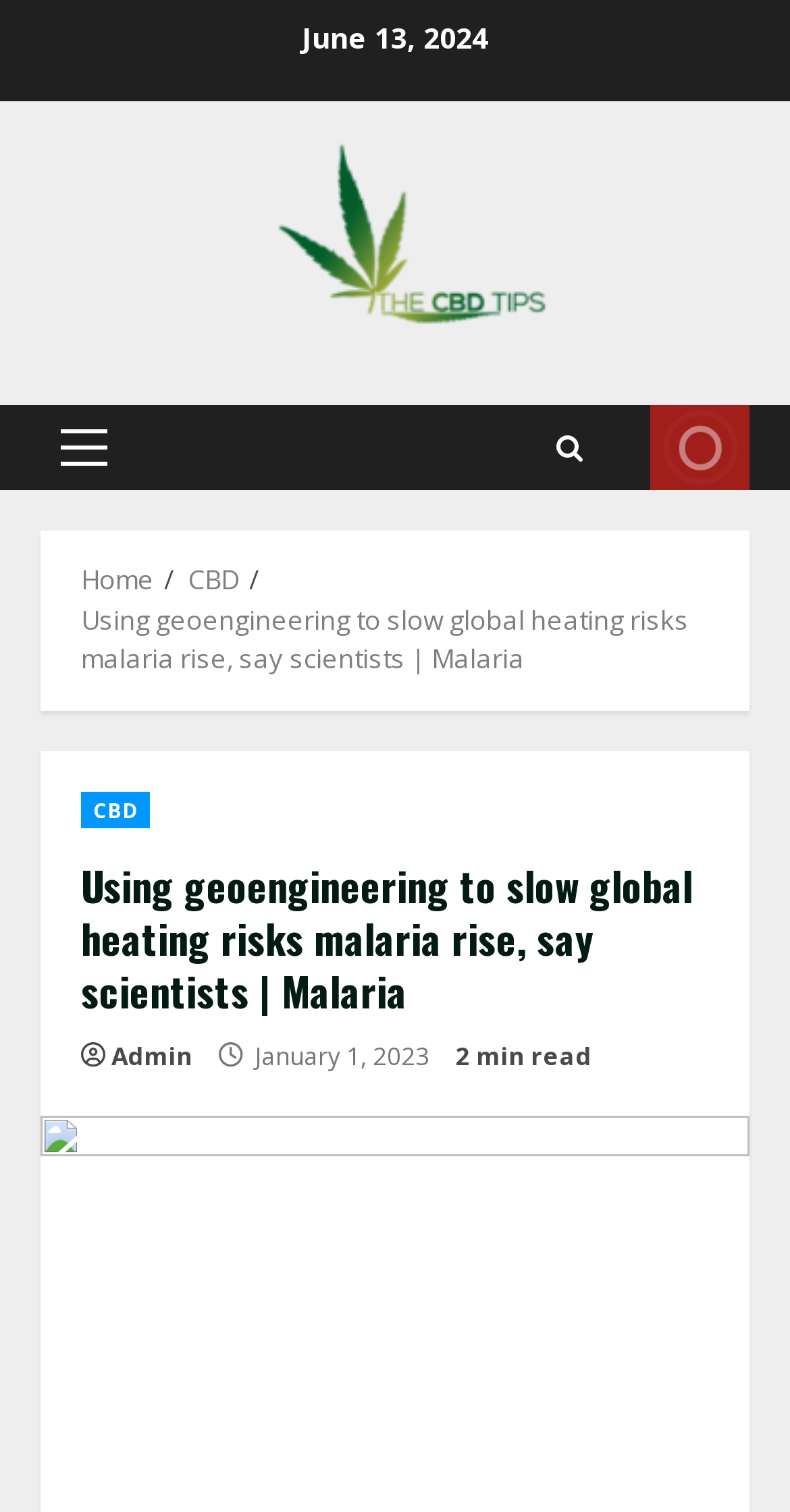Identify the bounding box for the UI element described as: "alt="The CBD Tips"". The coordinates should be four float numbers between 0 and 1, i.e., [left, top, right, bottom].

[0.113, 0.137, 0.887, 0.166]